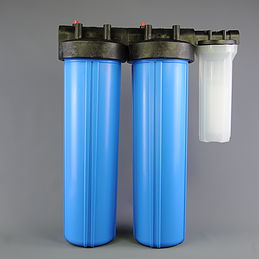What is the benefit of using this water filtration system in ice machines?
Using the image as a reference, give a one-word or short phrase answer.

Extends equipment lifespan